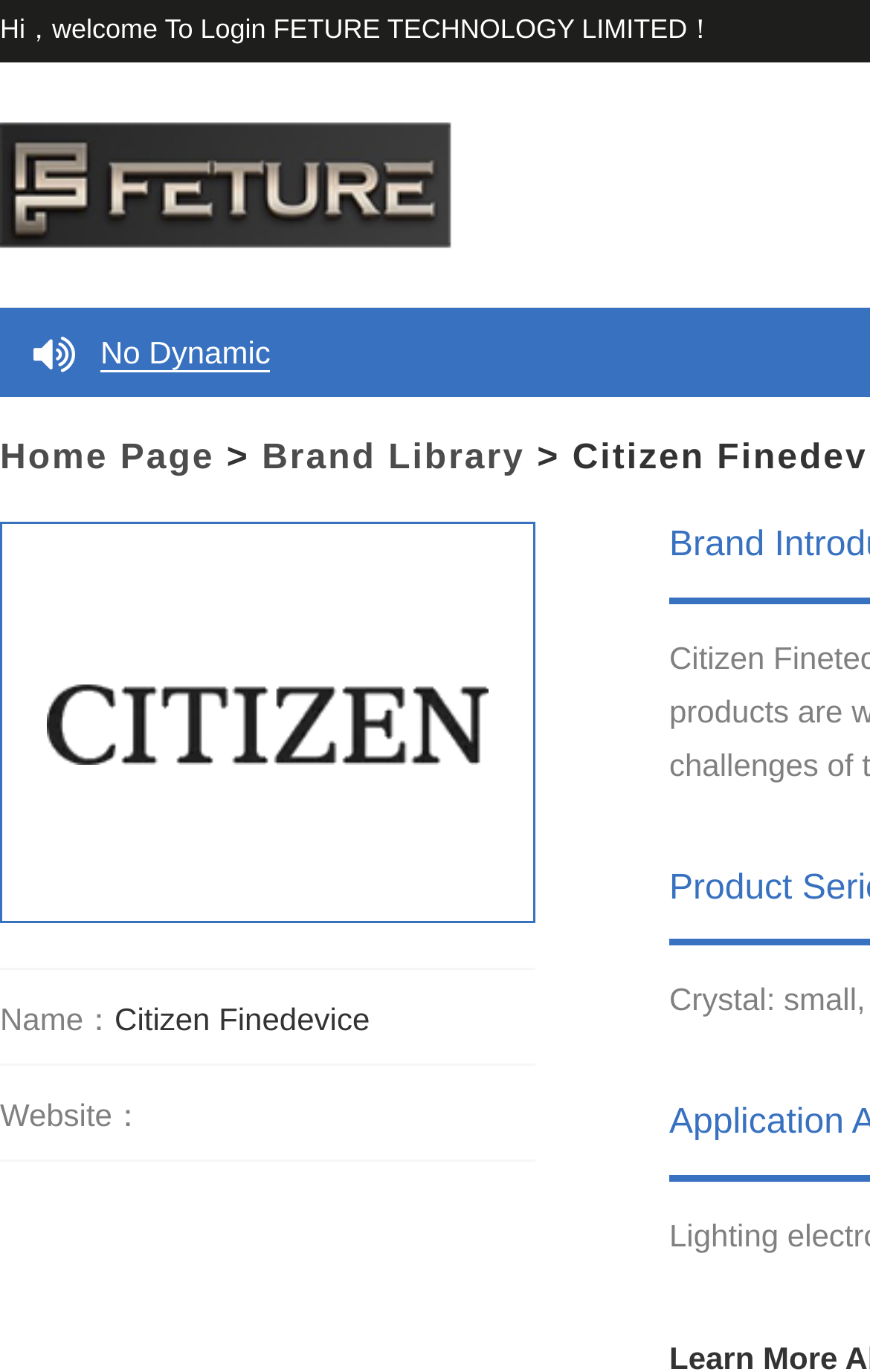What is the name of the brand logo?
Provide a detailed and well-explained answer to the question.

The brand logo is an image with the text 'Citizen Finedevice' and can be found in the middle of the webpage. The image has a bounding box with coordinates [0.054, 0.498, 0.562, 0.558].